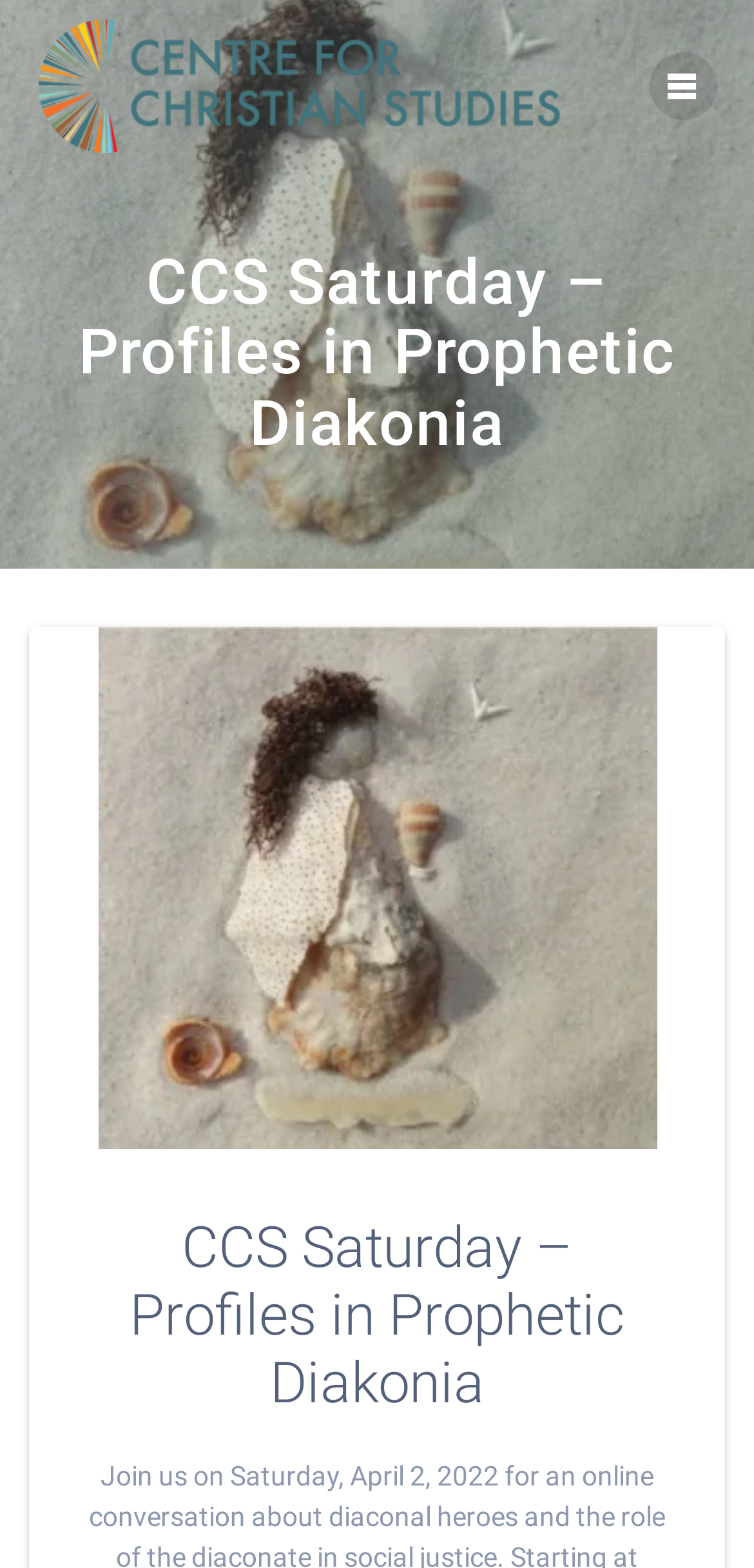Predict the bounding box of the UI element based on the description: "alt="Centre for Christian Studies"". The coordinates should be four float numbers between 0 and 1, formatted as [left, top, right, bottom].

[0.05, 0.012, 0.755, 0.097]